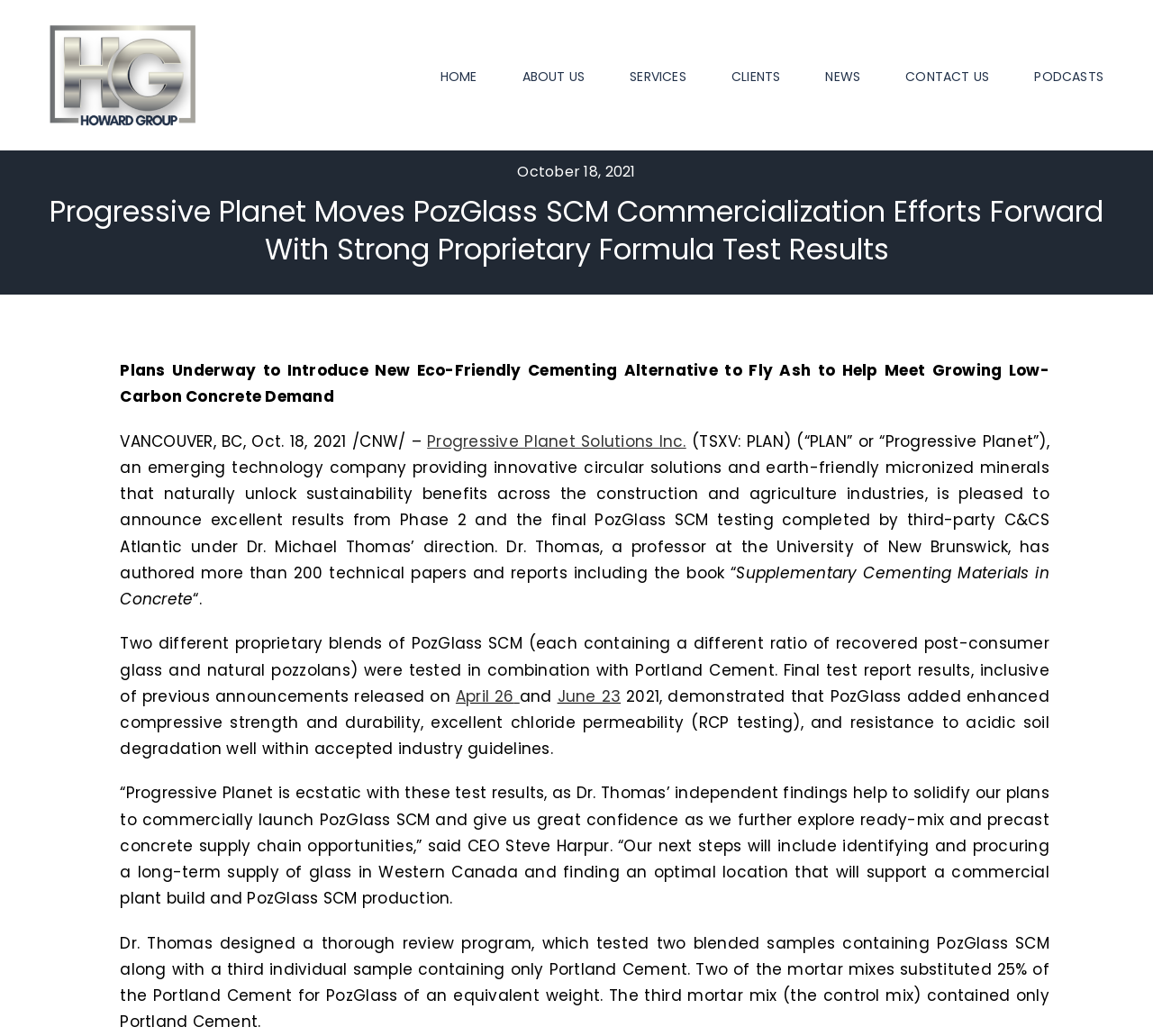Based on the image, give a detailed response to the question: What is the location mentioned in the article for finding an optimal location for a commercial plant build?

I found the location mentioned in the article by looking at the StaticText element with the text 'Western Canada' which is located in the middle of the webpage.